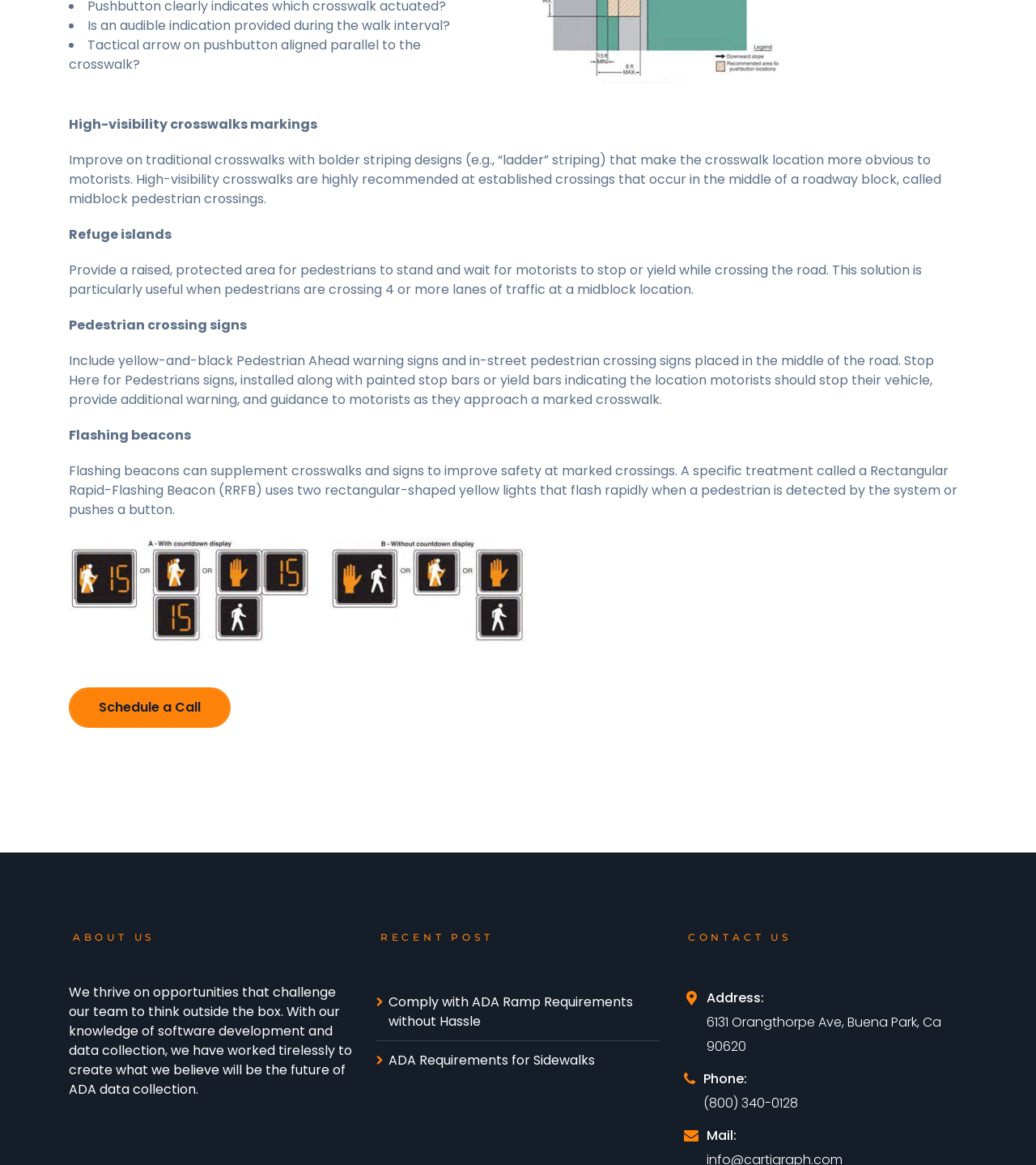Please give a short response to the question using one word or a phrase:
What is the address of the company?

6131 Orangthorpe Ave, Buena Park, Ca 90620